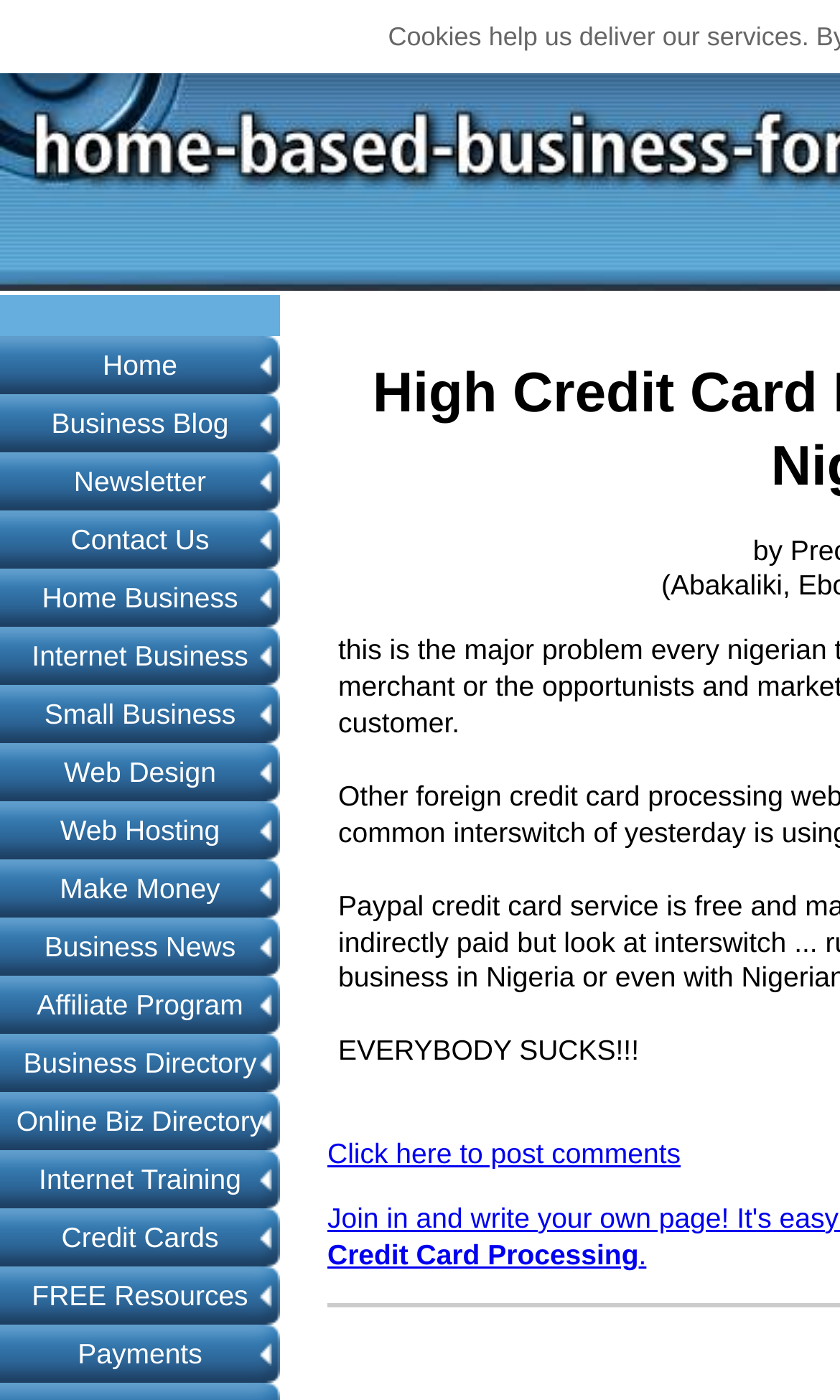Could you locate the bounding box coordinates for the section that should be clicked to accomplish this task: "Learn about Internet Business".

[0.0, 0.448, 0.333, 0.489]